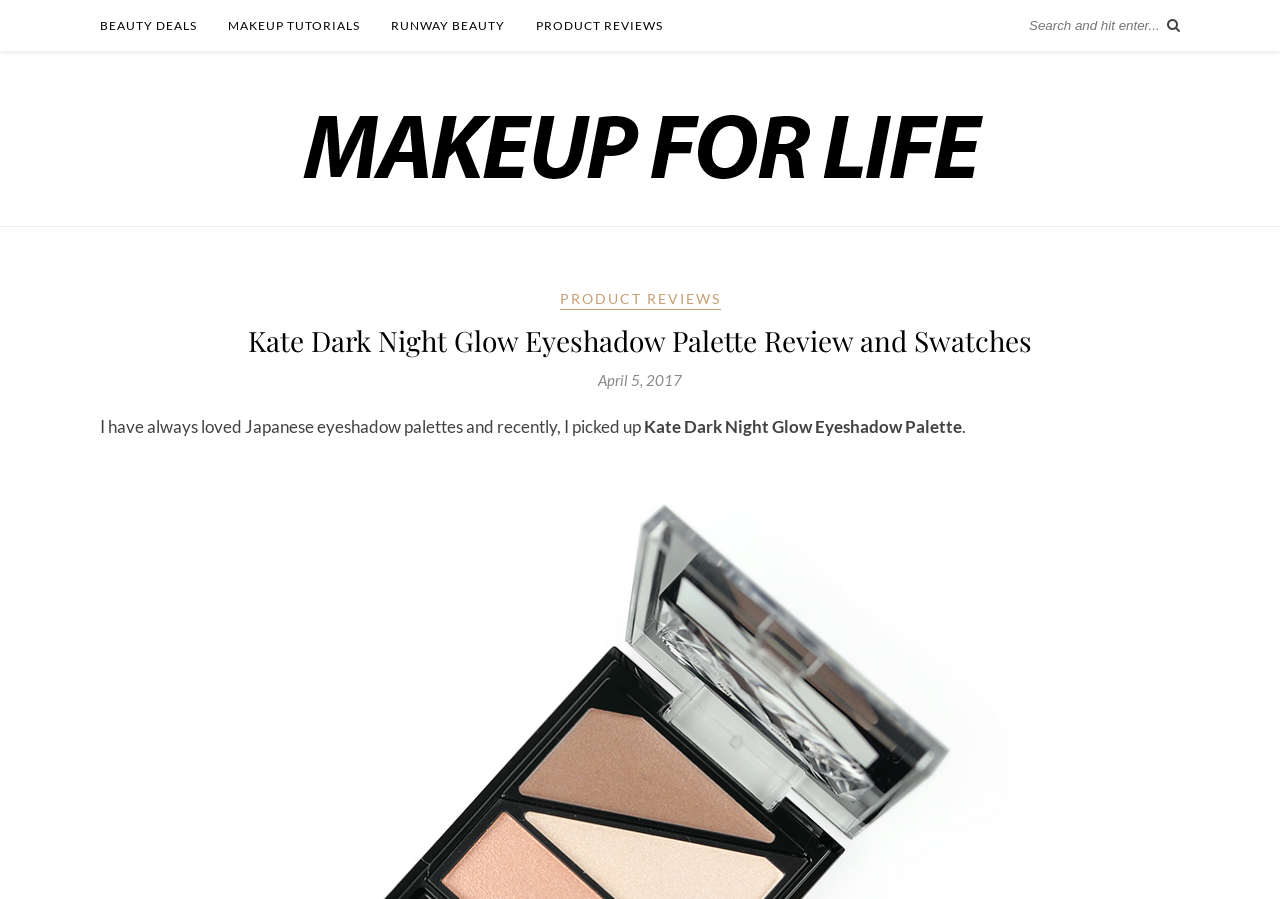Analyze and describe the webpage in a detailed narrative.

The webpage is a review of the Kate Dark Night Glow Eyeshadow Palette, with the title "Kate Dark Night Glow Eyeshadow Palette Review and Swatches" prominently displayed. At the top of the page, there are four links: "BEAUTY DEALS", "MAKEUP TUTORIALS", "RUNWAY BEAUTY", and "PRODUCT REVIEWS", which are evenly spaced and take up about half of the top section of the page. 

To the right of these links, there is a search bar with a textbox that has a placeholder text "Search and hit enter...". Below the search bar, there is a large heading that reads "Makeup For Life", which is accompanied by a link to the same name and an image with the same name. 

Underneath the "Makeup For Life" heading, there is another link to "PRODUCT REVIEWS" and a heading that displays the title of the review. Below the title, there is a date "April 5, 2017" and a paragraph of text that starts with "I have always loved Japanese eyeshadow palettes and recently, I picked up". The paragraph is followed by a period.